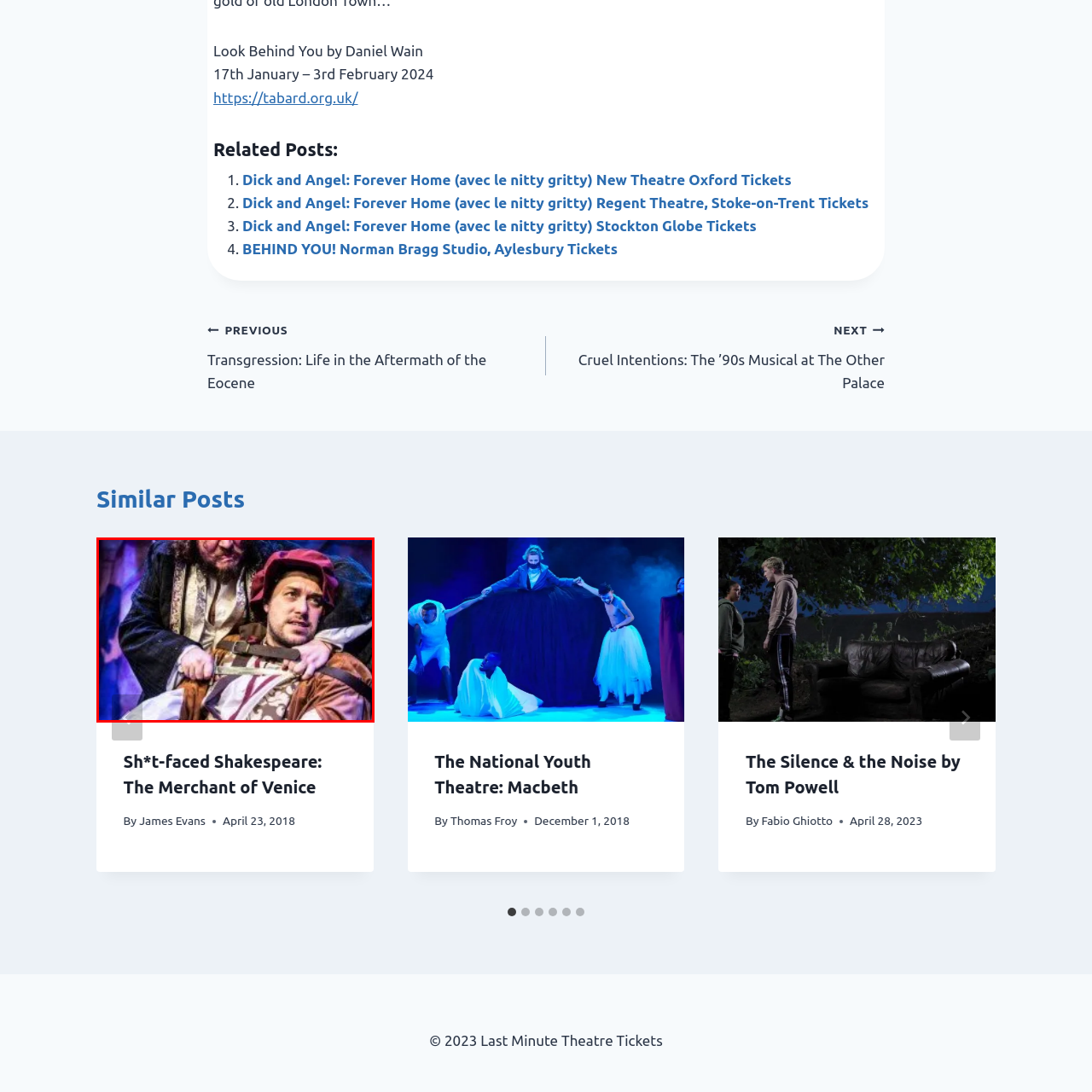What is the other character holding?
Check the image enclosed by the red bounding box and reply to the question using a single word or phrase.

dagger or sword